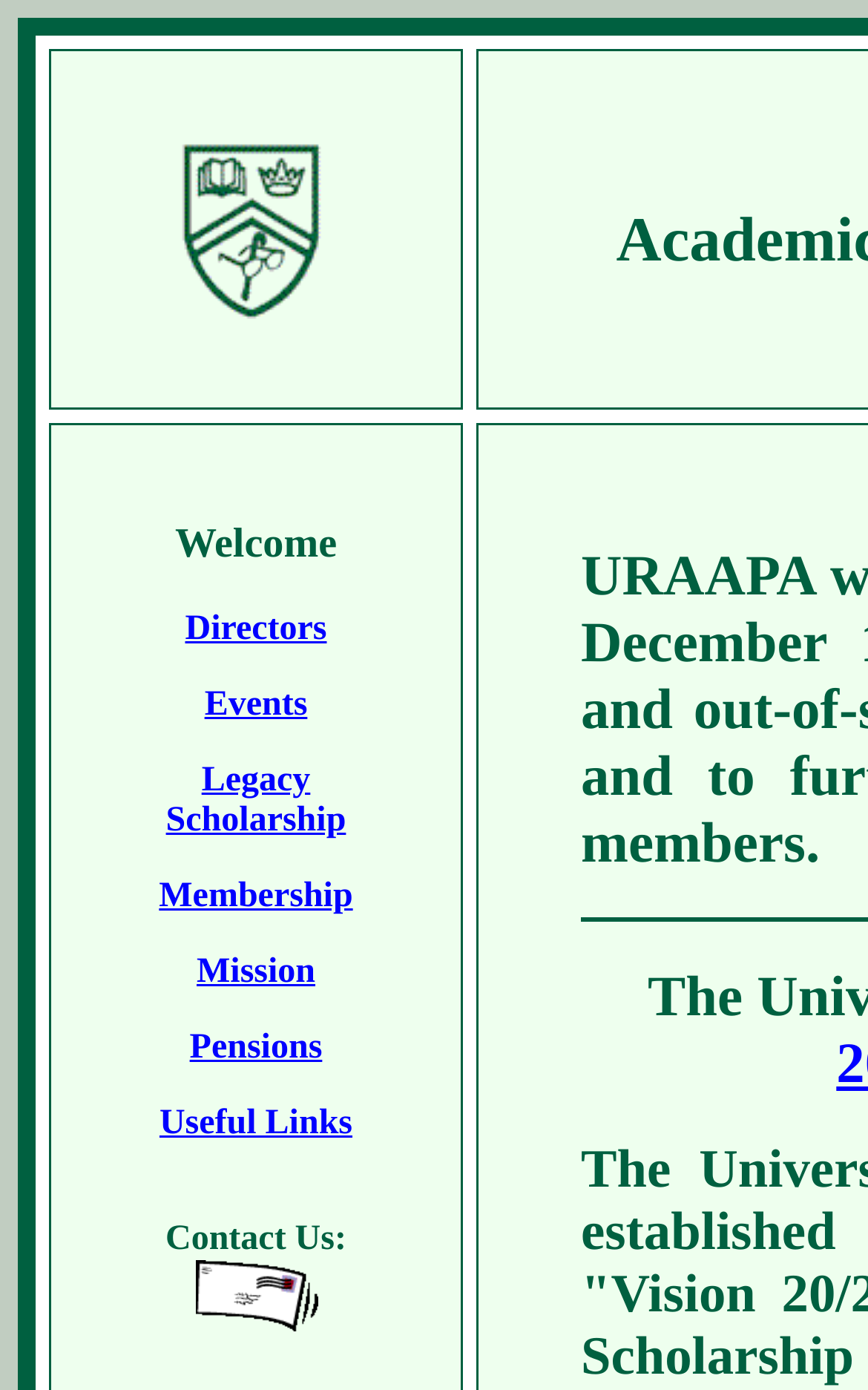Bounding box coordinates are specified in the format (top-left x, top-left y, bottom-right x, bottom-right y). All values are floating point numbers bounded between 0 and 1. Please provide the bounding box coordinate of the region this sentence describes: Directors

[0.213, 0.439, 0.376, 0.467]